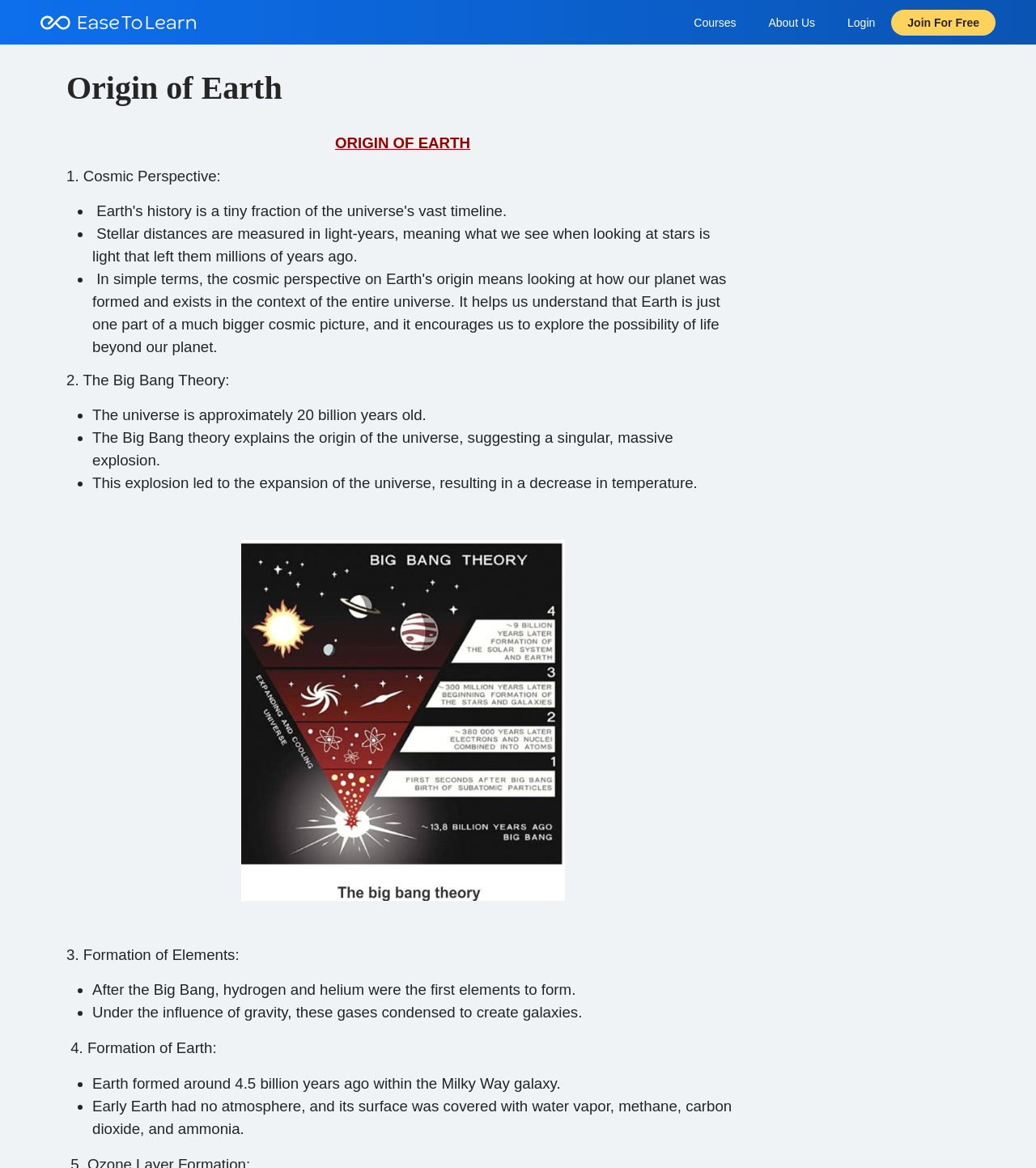Identify the bounding box coordinates for the UI element described as follows: "Join For Free". Ensure the coordinates are four float numbers between 0 and 1, formatted as [left, top, right, bottom].

[0.86, 0.008, 0.961, 0.03]